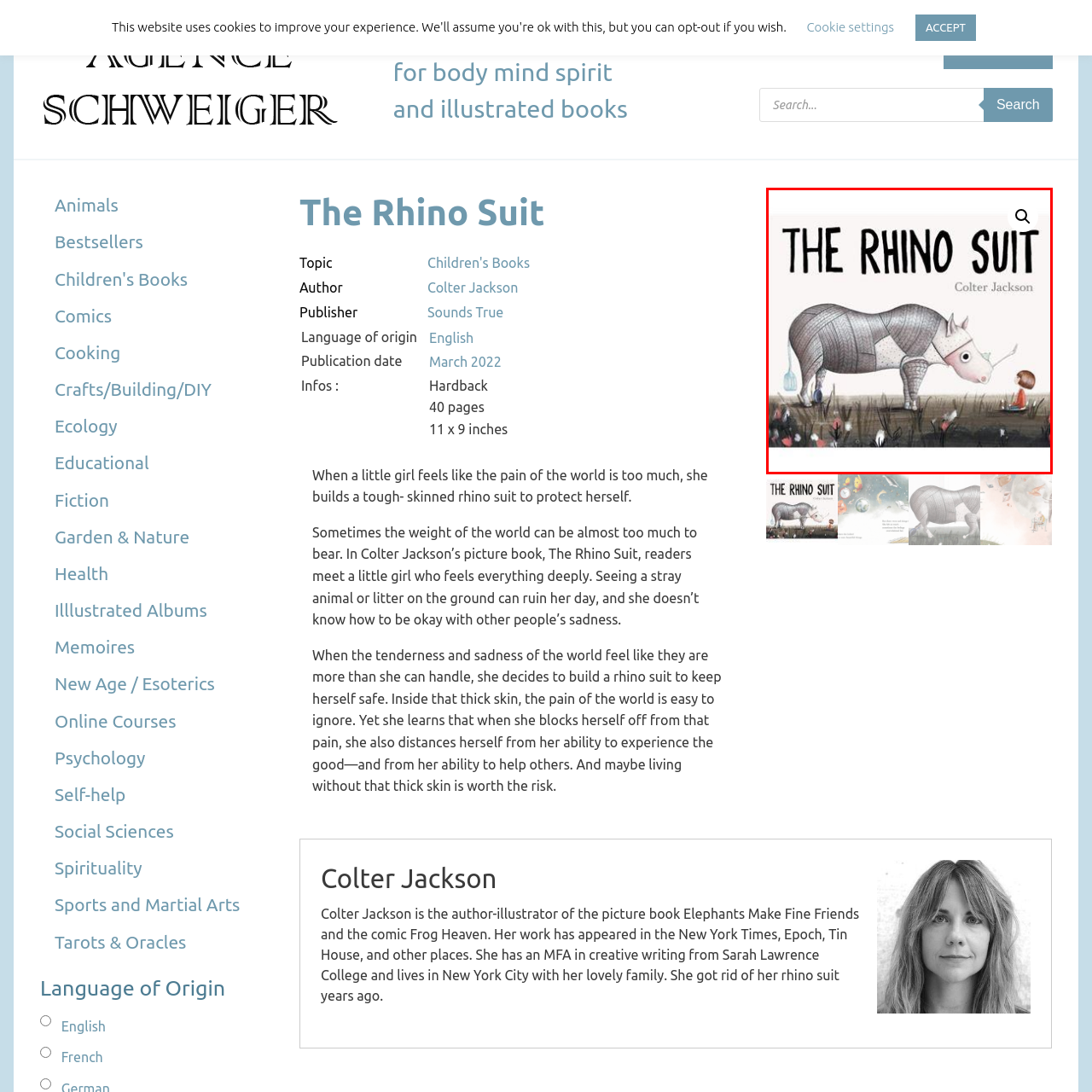Please examine the image highlighted by the red rectangle and provide a comprehensive answer to the following question based on the visual information present:
What is the rhino adorned with?

The rhino in the illustration is adorned with various patterned fabrics that create a patchwork effect, symbolizing protection and comfort, as described in the caption.